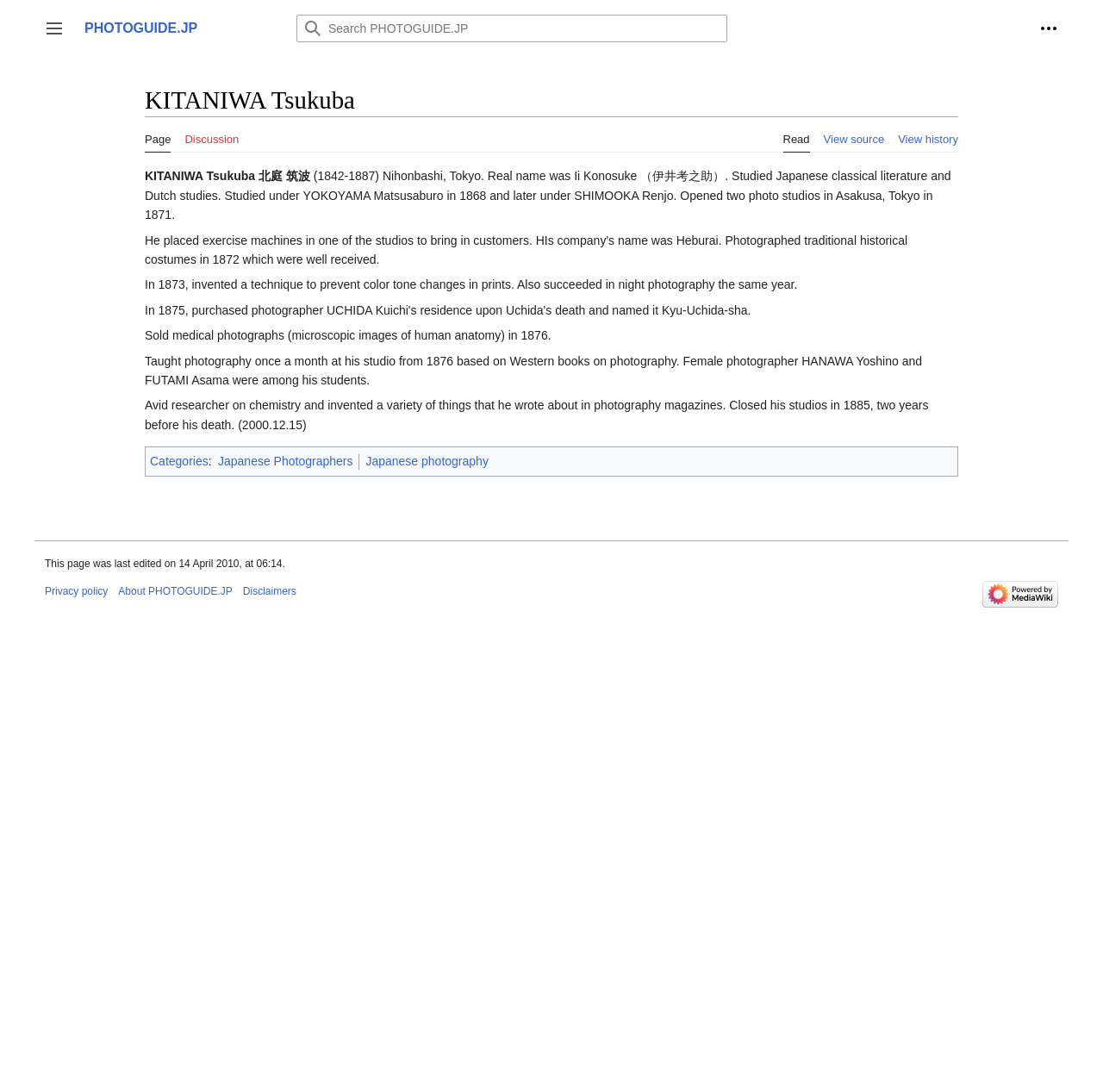Can you provide the bounding box coordinates for the element that should be clicked to implement the instruction: "Click on the AUTHOR WEEKLY link"?

None